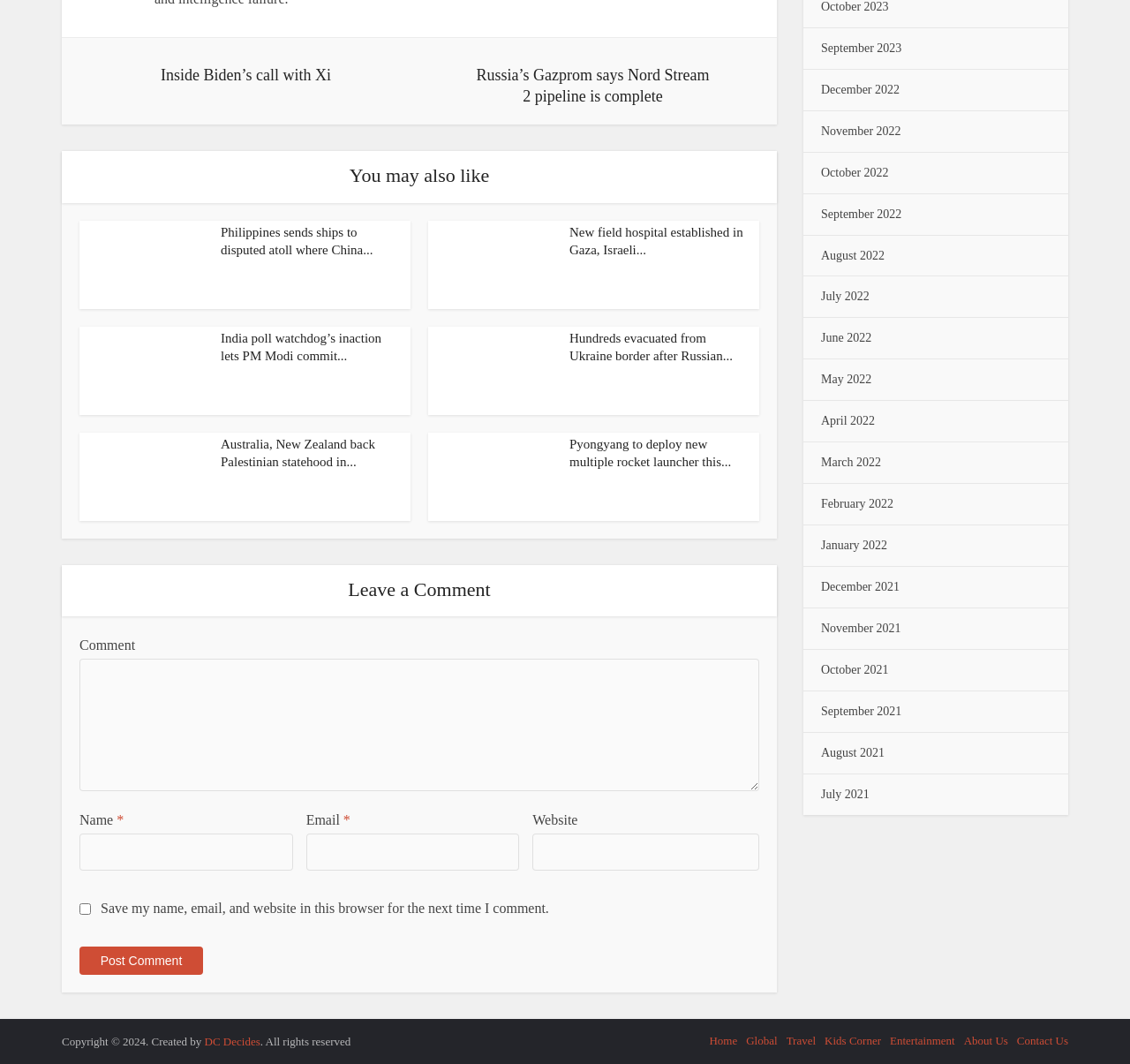Identify the bounding box of the UI component described as: "Inside Biden’s call with Xi".

[0.071, 0.053, 0.364, 0.081]